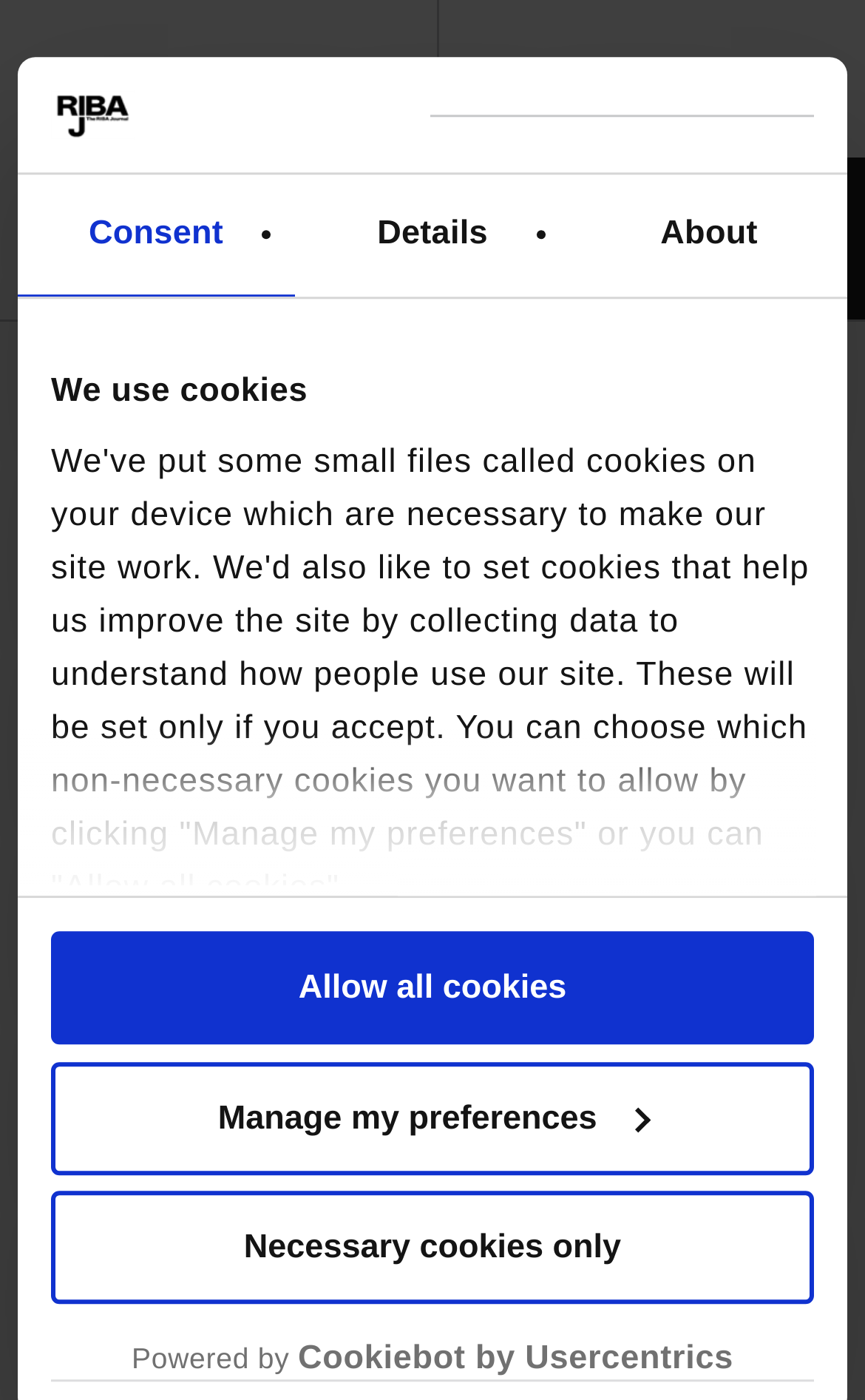What is the title of the article?
Using the image, respond with a single word or phrase.

Working with tradespeople on site is key to Passivhaus success